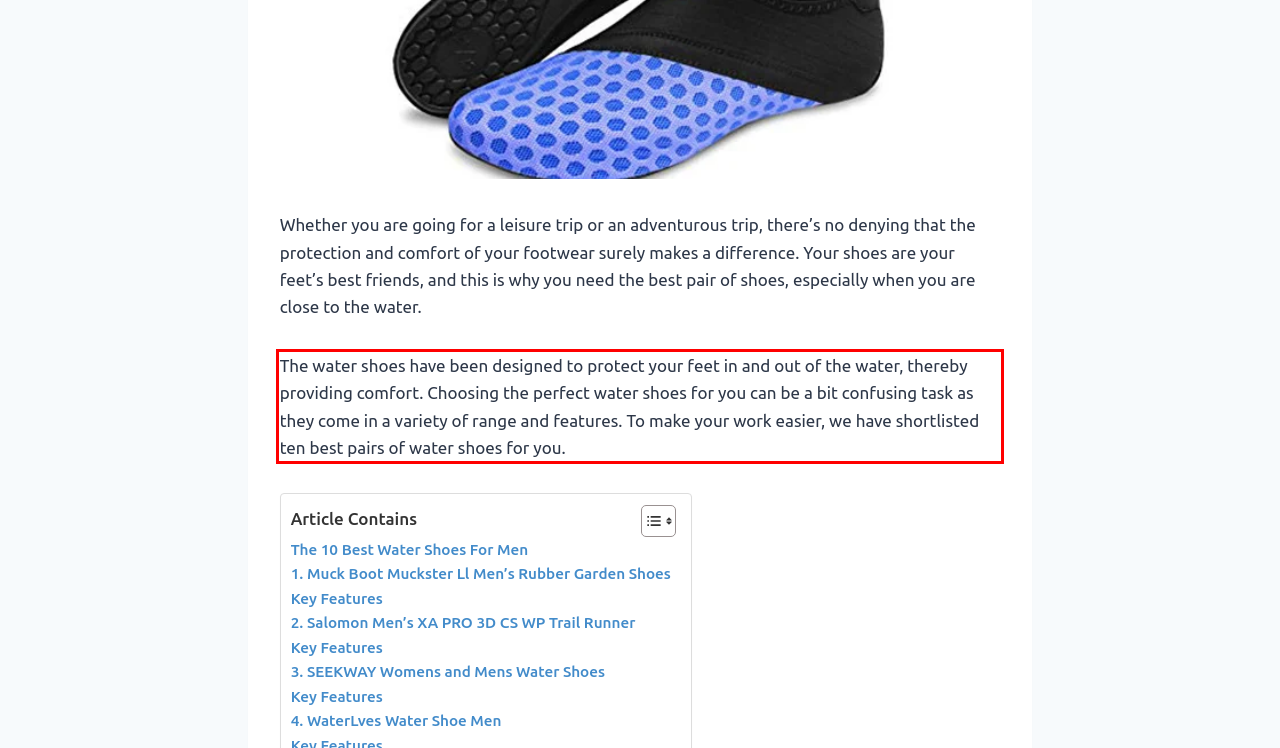Using the provided webpage screenshot, identify and read the text within the red rectangle bounding box.

The water shoes have been designed to protect your feet in and out of the water, thereby providing comfort. Choosing the perfect water shoes for you can be a bit confusing task as they come in a variety of range and features. To make your work easier, we have shortlisted ten best pairs of water shoes for you.